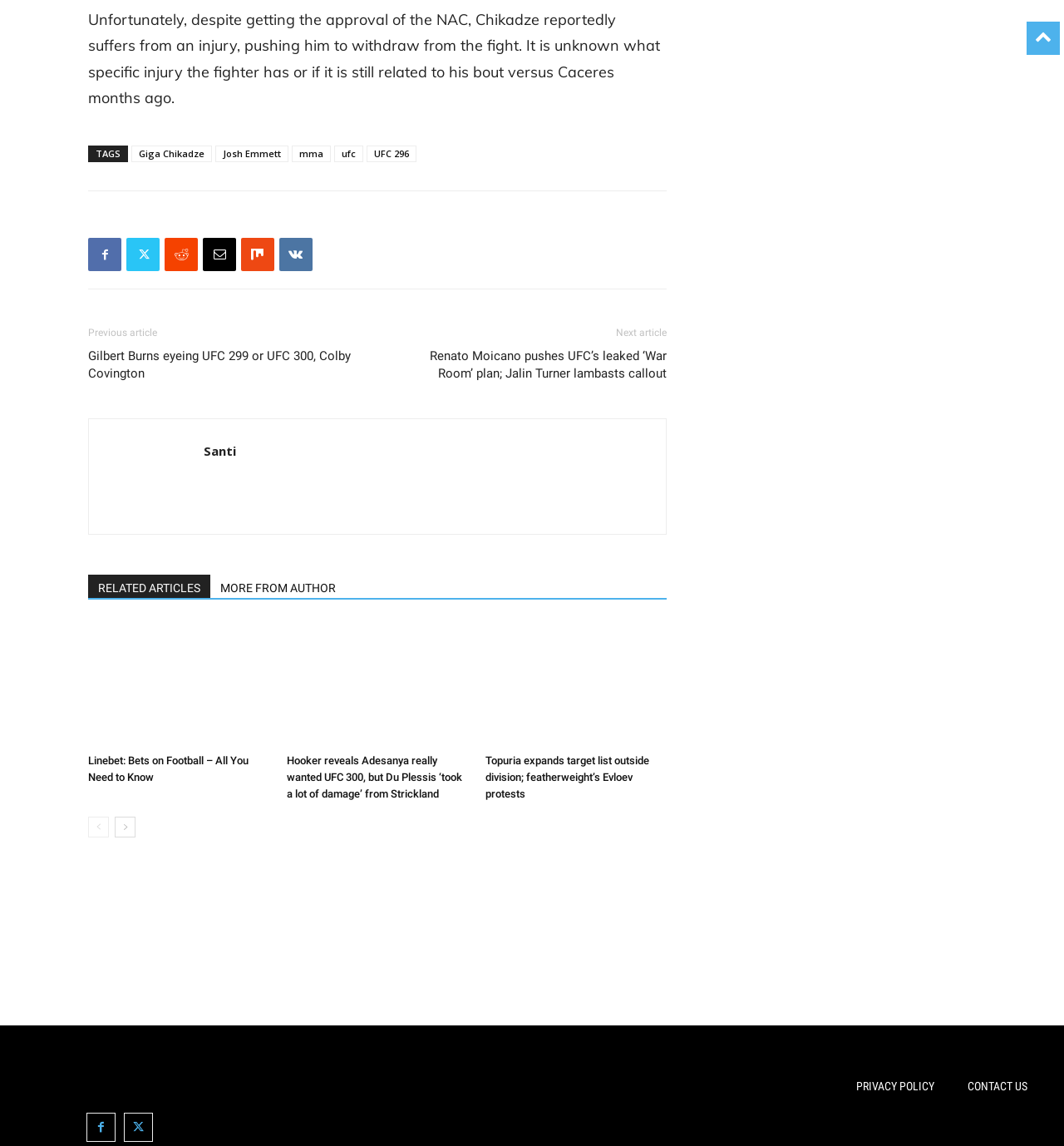Identify the bounding box coordinates for the UI element described as: "Josh Emmett".

[0.202, 0.127, 0.271, 0.142]